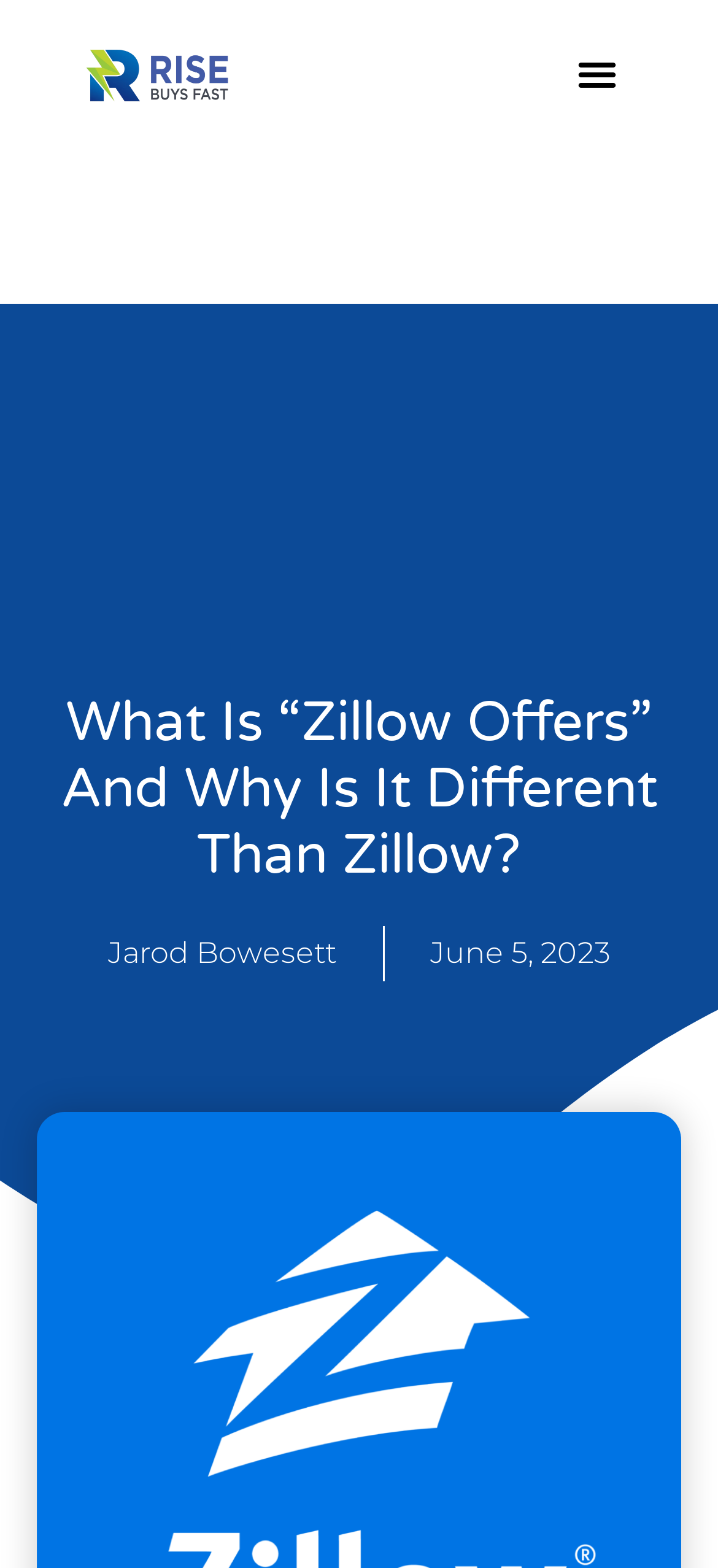Predict the bounding box for the UI component with the following description: "Menu".

[0.79, 0.028, 0.874, 0.066]